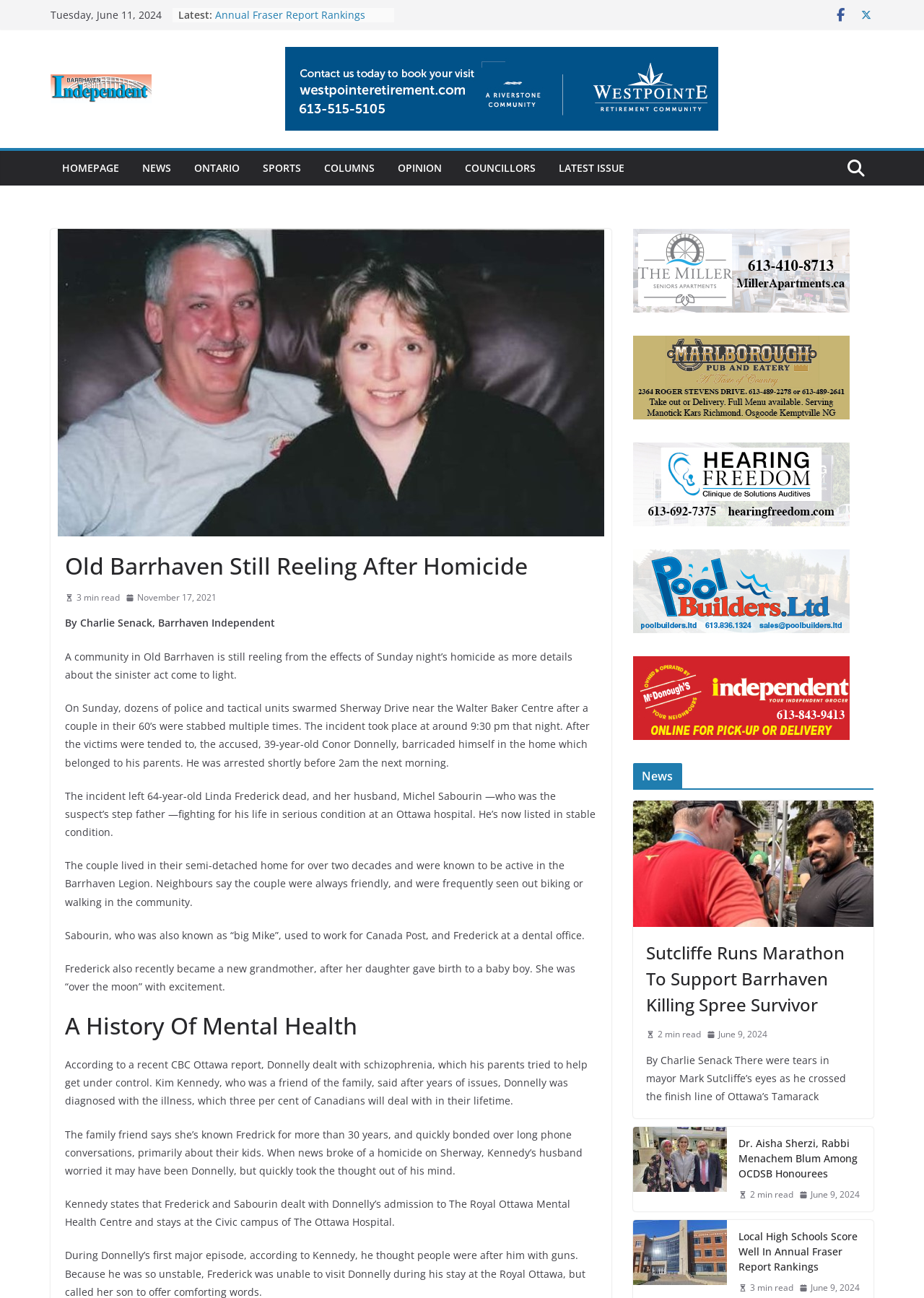Show the bounding box coordinates for the HTML element described as: "aria-label="Barrhaven Seniors"".

[0.425, 0.342, 0.659, 0.352]